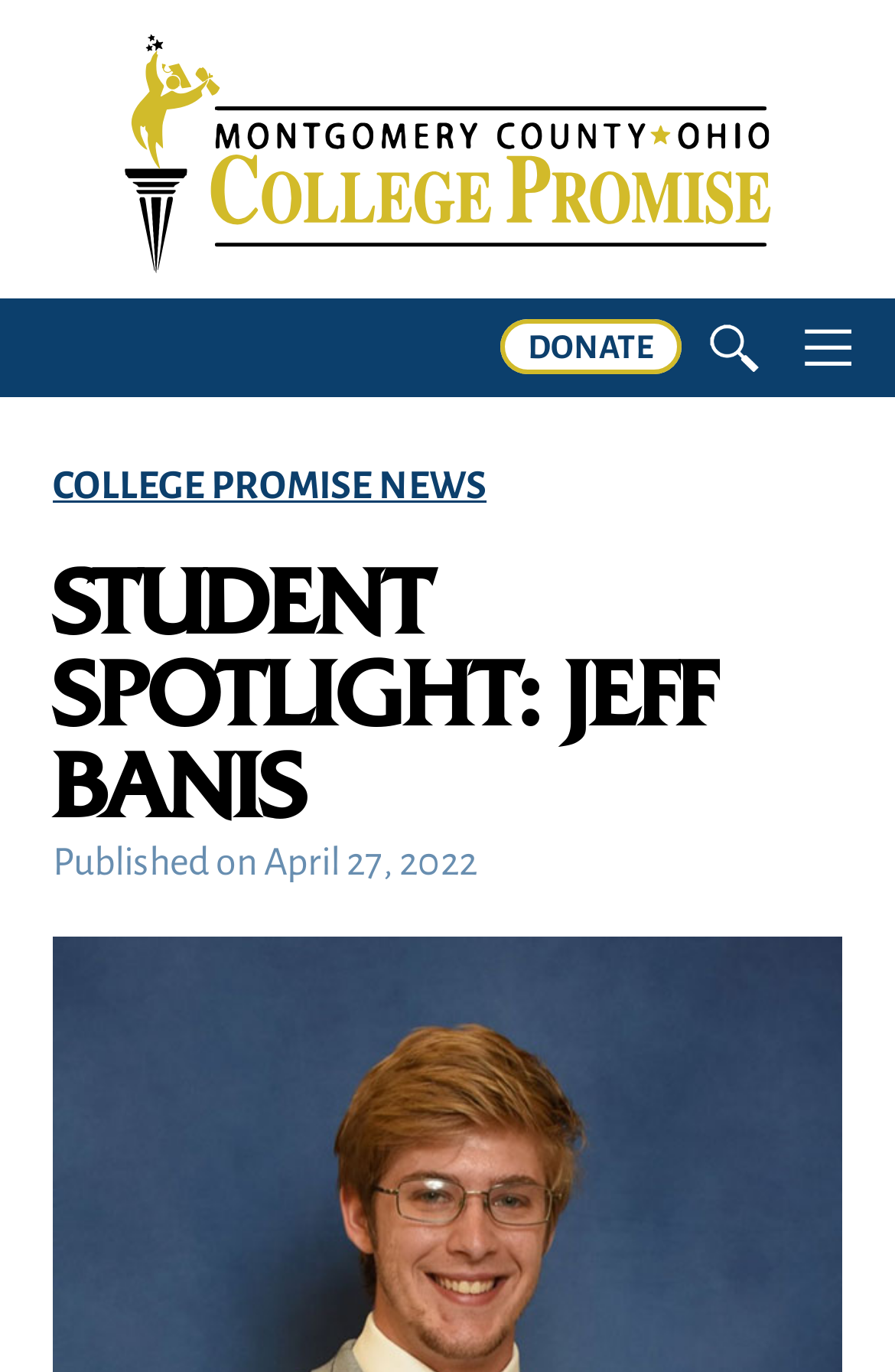Find the bounding box coordinates for the UI element whose description is: "College Promise News". The coordinates should be four float numbers between 0 and 1, in the format [left, top, right, bottom].

[0.059, 0.34, 0.544, 0.37]